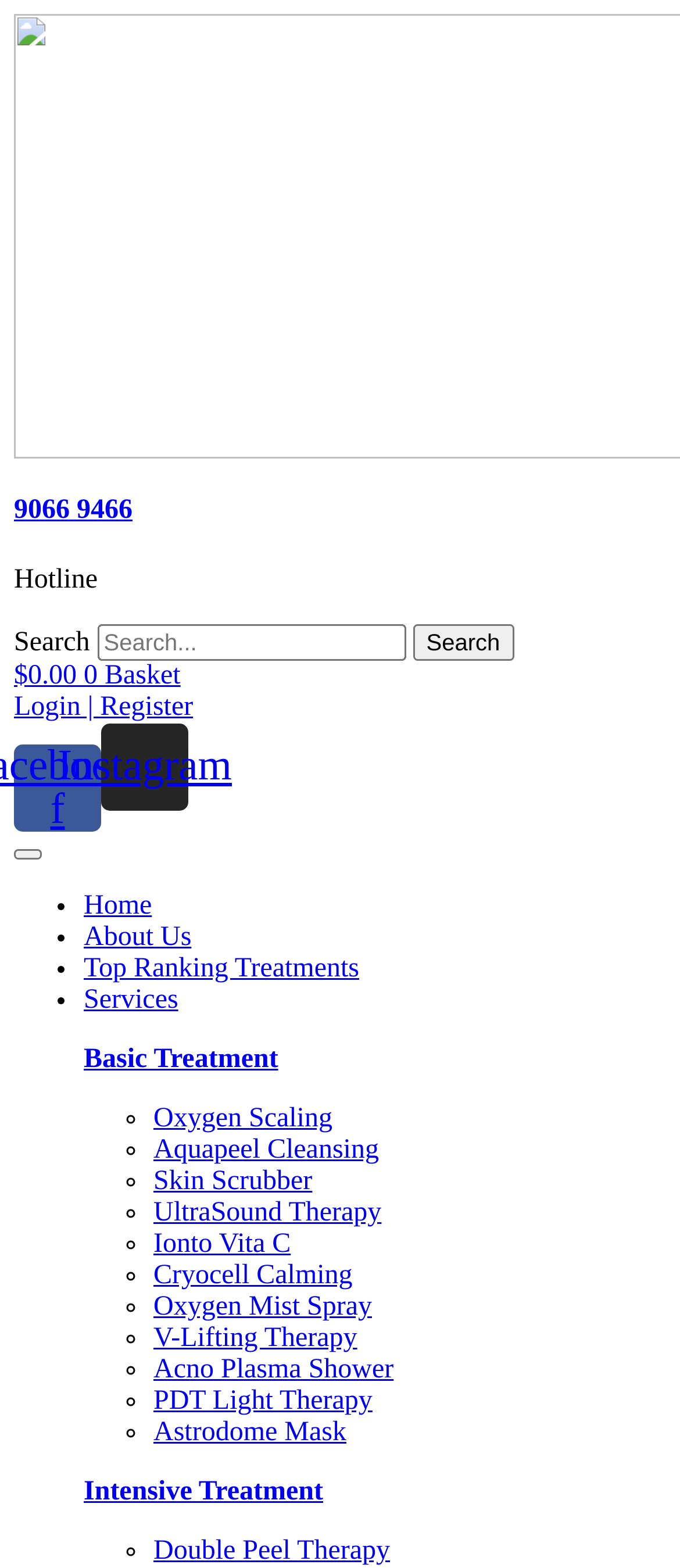Construct a thorough caption encompassing all aspects of the webpage.

The webpage is about skin allergies and treatments, with a focus on the types of skin allergies. At the top, there is a heading "9066 9466" which is also a link. Below it, there is a hotline information and a search bar with a search button. On the top-right corner, there is a basket icon with a price of $0.000, a login/register link, and social media links to Facebook and Instagram. 

A hamburger icon is located below the social media links, which likely opens a menu. Below the hamburger icon, there is a list of navigation links, including "Home", "About Us", "Top Ranking Treatments", and "Services". 

The main content of the webpage appears to be a list of treatment services, each with a bullet point marker. The services listed include "Basic Treatment", "Oxygen Scaling", "Aquapeel Cleansing", "Skin Scrubber", "UltraSound Therapy", "Ionto Vita C", "Cryocell Calming", "Oxygen Mist Spray", "V-Lifting Therapy", "Acno Plasma Shower", "PDT Light Therapy", and "Astrodome Mask". 

Further down the page, there is another link to "Intensive Treatment", and finally, a link to "Double Peel Therapy" at the very bottom of the page. Overall, the webpage appears to be a service page for a skin treatment center, providing information on various treatment options.